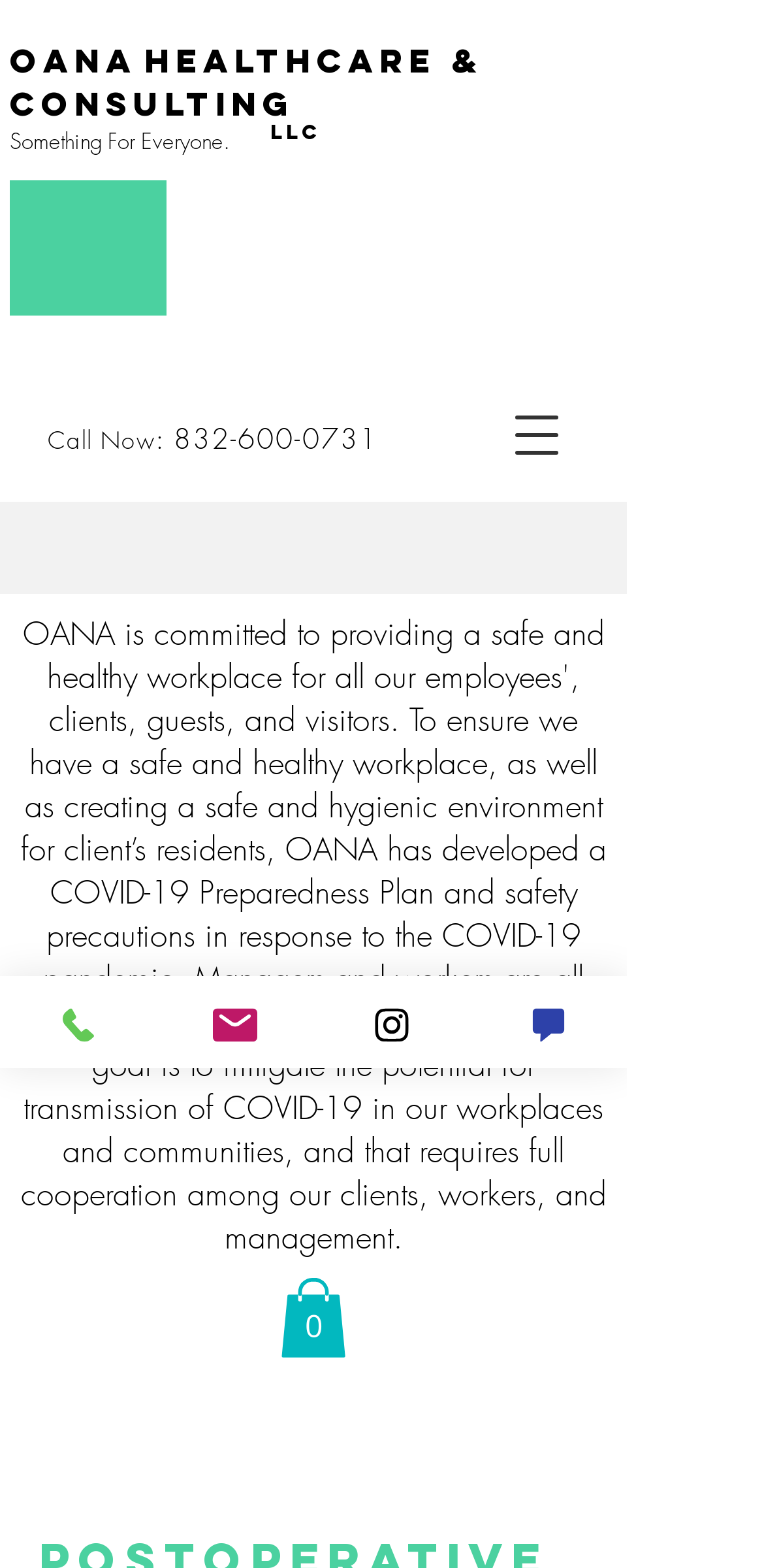Please provide the main heading of the webpage content.

OANA HEALTHCARE & CONSULTING